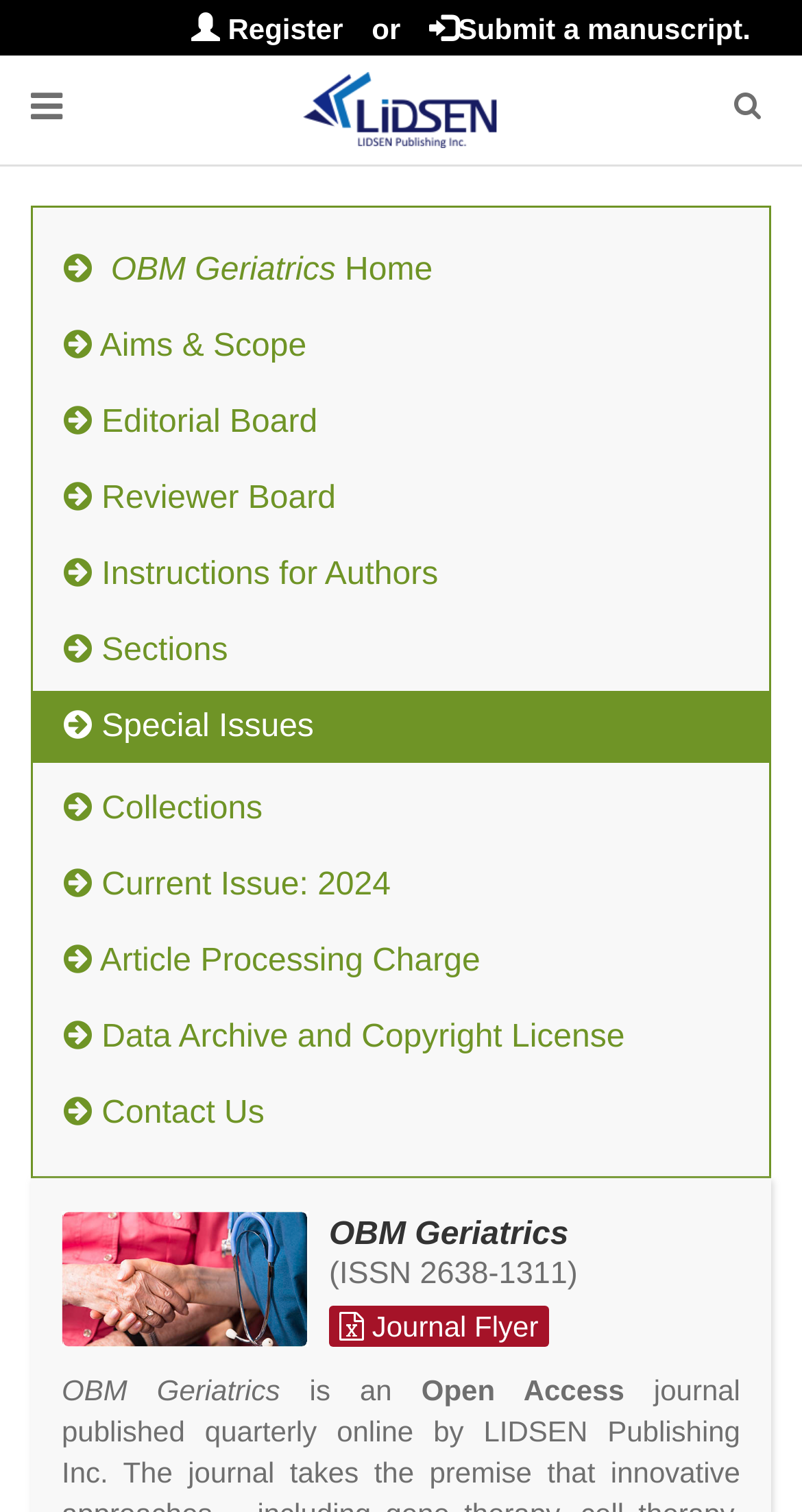Based on the image, provide a detailed response to the question:
How many links are there in the top navigation bar?

I counted the number of links in the top navigation bar by looking at the links with the icons '' and the text following them, which are 'Home', 'Aims & Scope', 'Editorial Board', 'Reviewer Board', 'Instructions for Authors', 'Sections', 'Special Issues', 'Collections', and 'Current Issue: 2024'. There are 9 links in total.